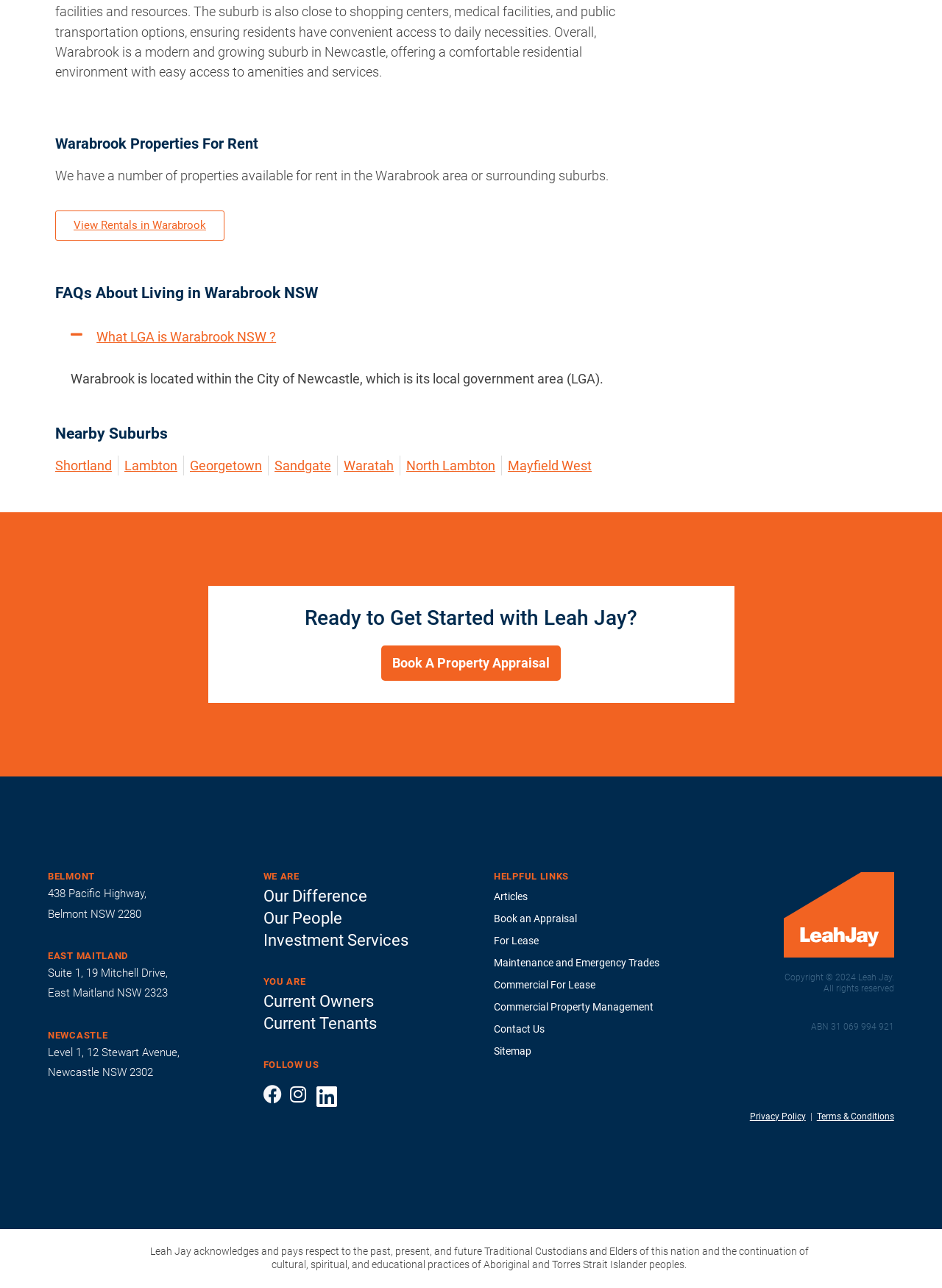Determine the bounding box coordinates of the element's region needed to click to follow the instruction: "View Rentals in Warabrook". Provide these coordinates as four float numbers between 0 and 1, formatted as [left, top, right, bottom].

[0.059, 0.164, 0.238, 0.187]